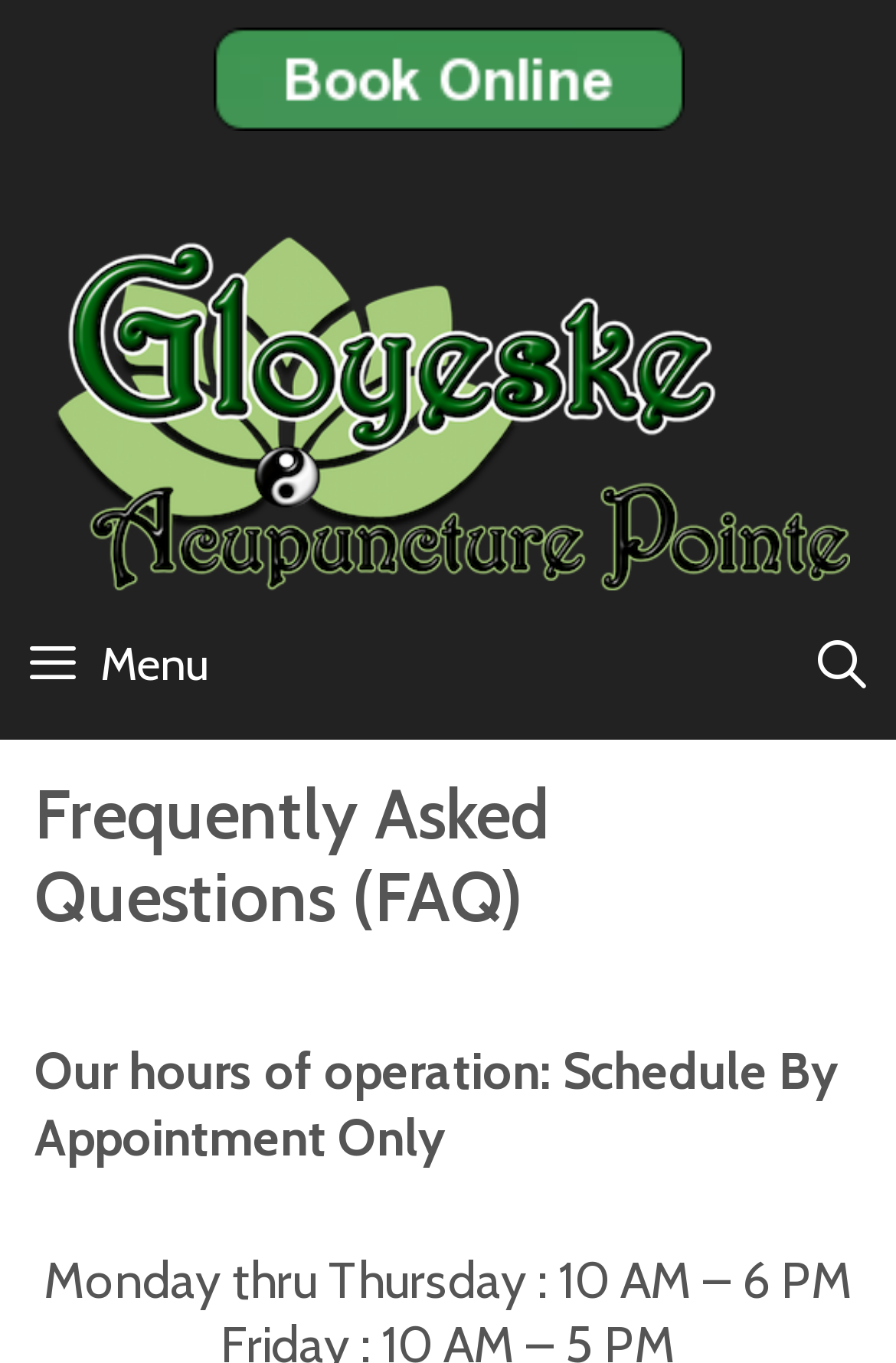Using the description "title="Gloyeske Acupuncture Pointe"", locate and provide the bounding box of the UI element.

[0.051, 0.273, 0.949, 0.318]